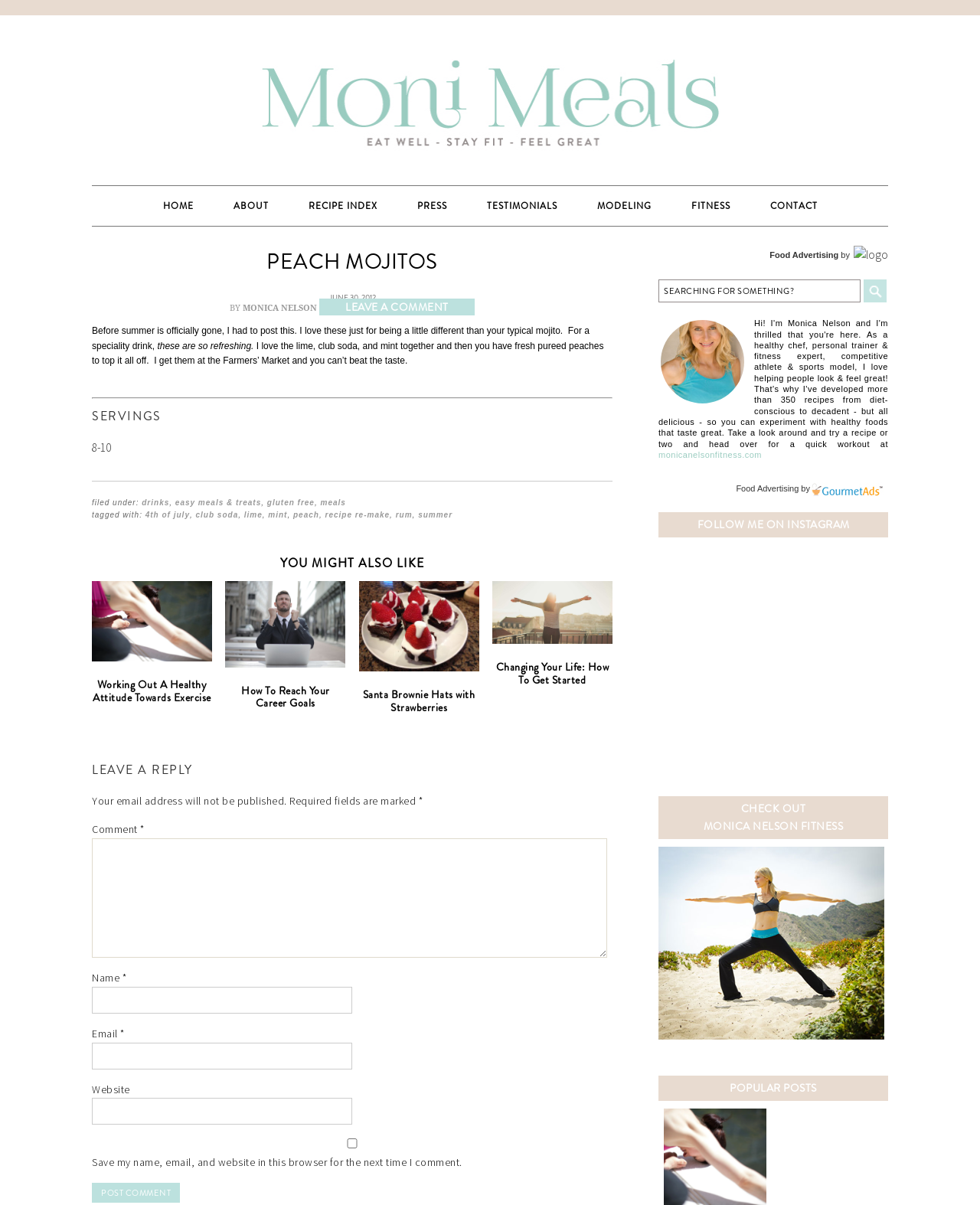Give a complete and precise description of the webpage's appearance.

The webpage is about a recipe for Peach Mojitos. At the top, there is a navigation menu with links to 'HOME', 'ABOUT', 'RECIPE INDEX', 'PRESS', 'TESTIMONIALS', 'MODELING', 'FITNESS', and 'CONTACT'. Below the navigation menu, there is a header section with the title 'PEACH MOJITOS' and a timestamp 'JUNE 30, 2012'. The author of the recipe is 'MONICA NELSON', and there is a link to leave a comment.

The main content of the webpage is a recipe description, which explains that the Peach Mojitos are a refreshing summer drink made with lime, club soda, mint, and fresh pureed peaches. The recipe serves 8-10 people.

Below the recipe description, there is a section with links to related recipes, including 'Working Out A Healthy Attitude Towards Exercise', 'How To Reach Your Career Goals', 'Santa Brownie Hats with Strawberries', and 'Changing Your Life: How To Get Started'.

At the bottom of the webpage, there is a comment section where users can leave a reply. The comment section includes fields for name, email, website, and a checkbox to save the user's information for future comments. There is also a 'Post Comment' button.